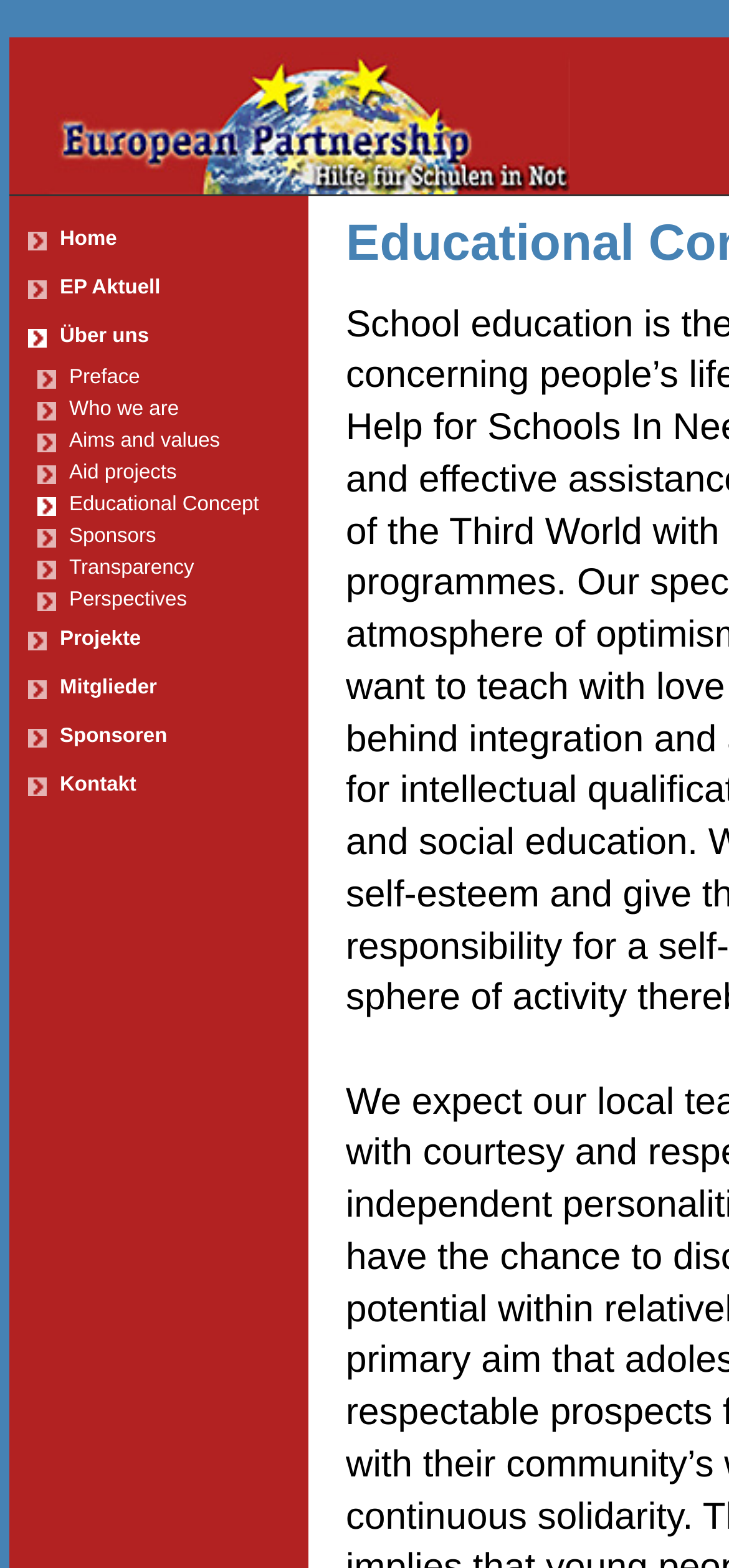What is the position of the 'EP Aktuell' link?
Using the image as a reference, give a one-word or short phrase answer.

Second